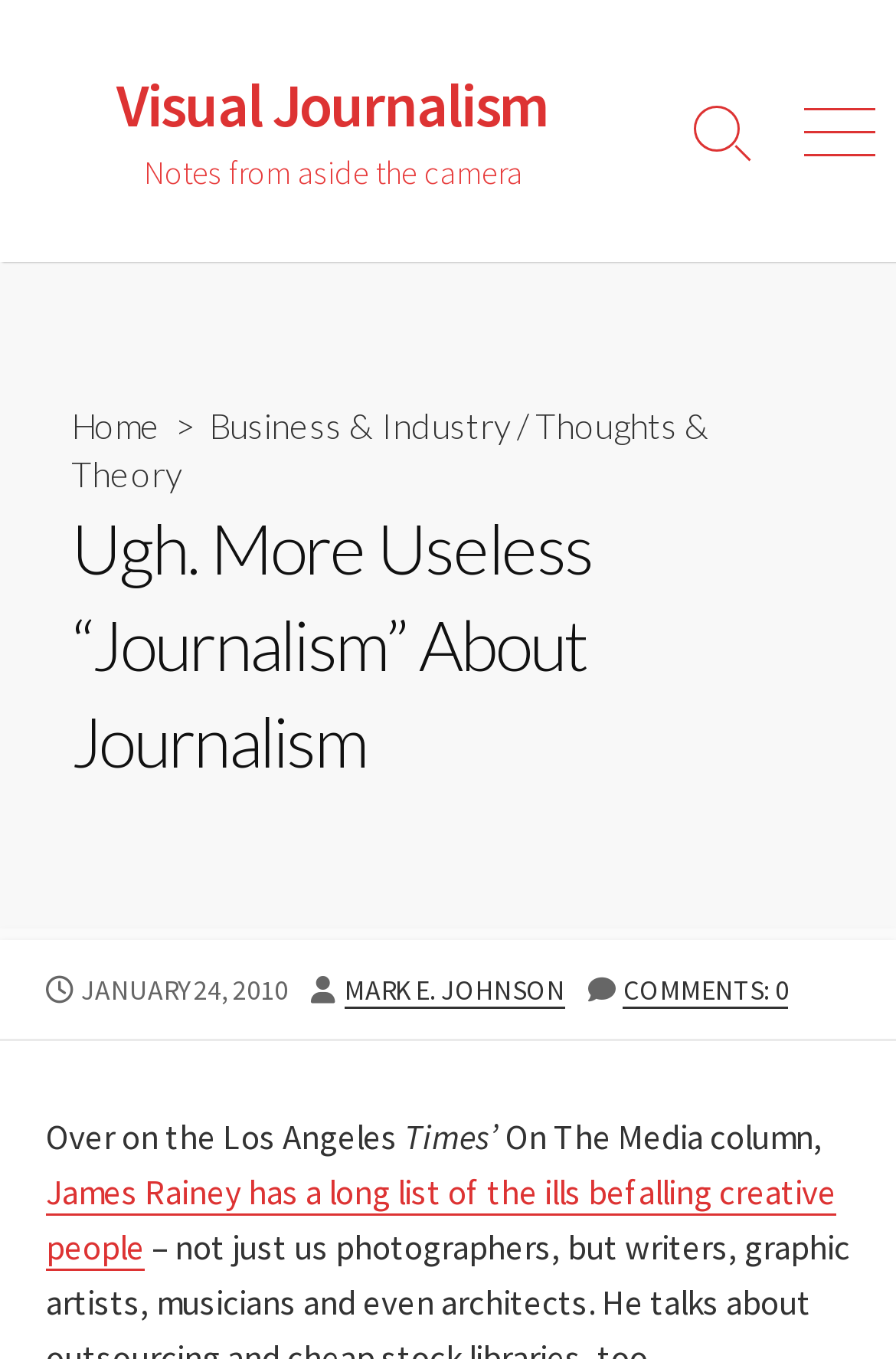How many comments does this article have?
Give a one-word or short-phrase answer derived from the screenshot.

0